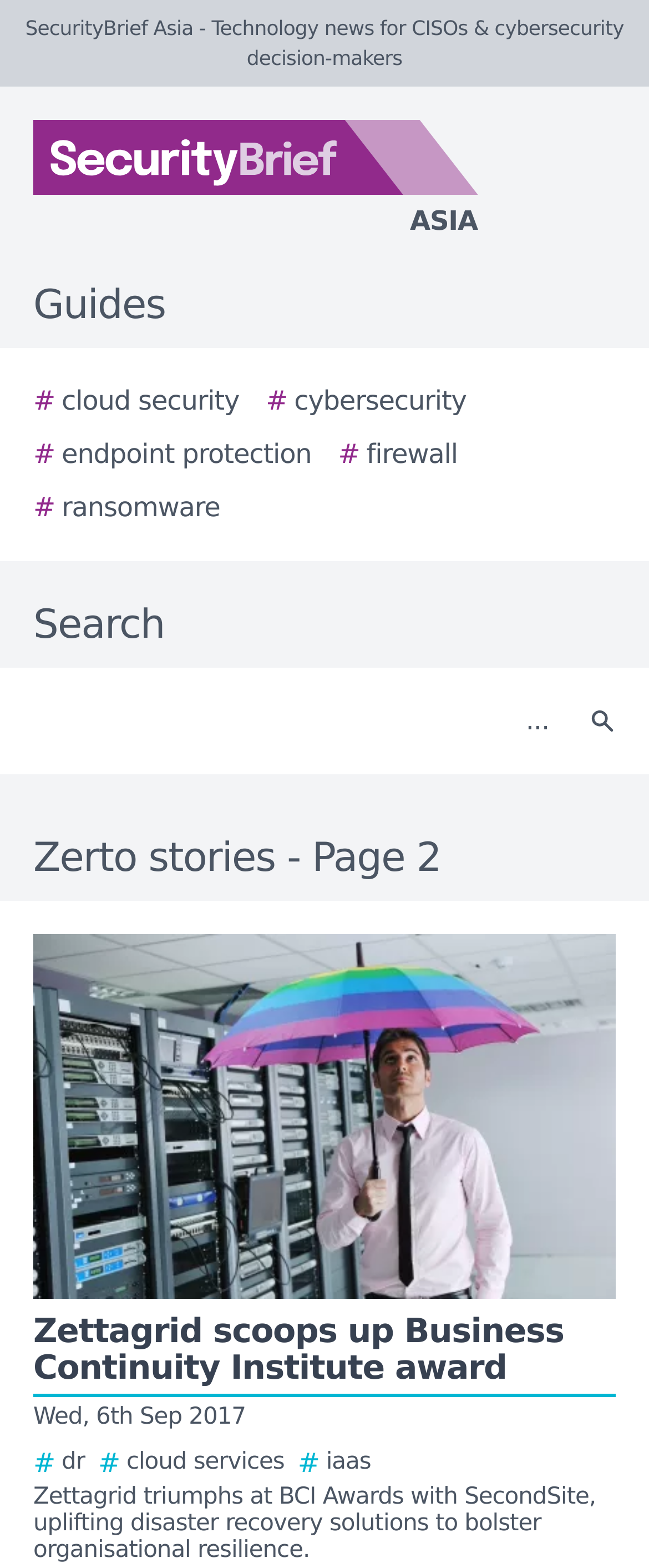Pinpoint the bounding box coordinates of the element that must be clicked to accomplish the following instruction: "Enter search query". The coordinates should be in the format of four float numbers between 0 and 1, i.e., [left, top, right, bottom].

[0.021, 0.434, 0.877, 0.485]